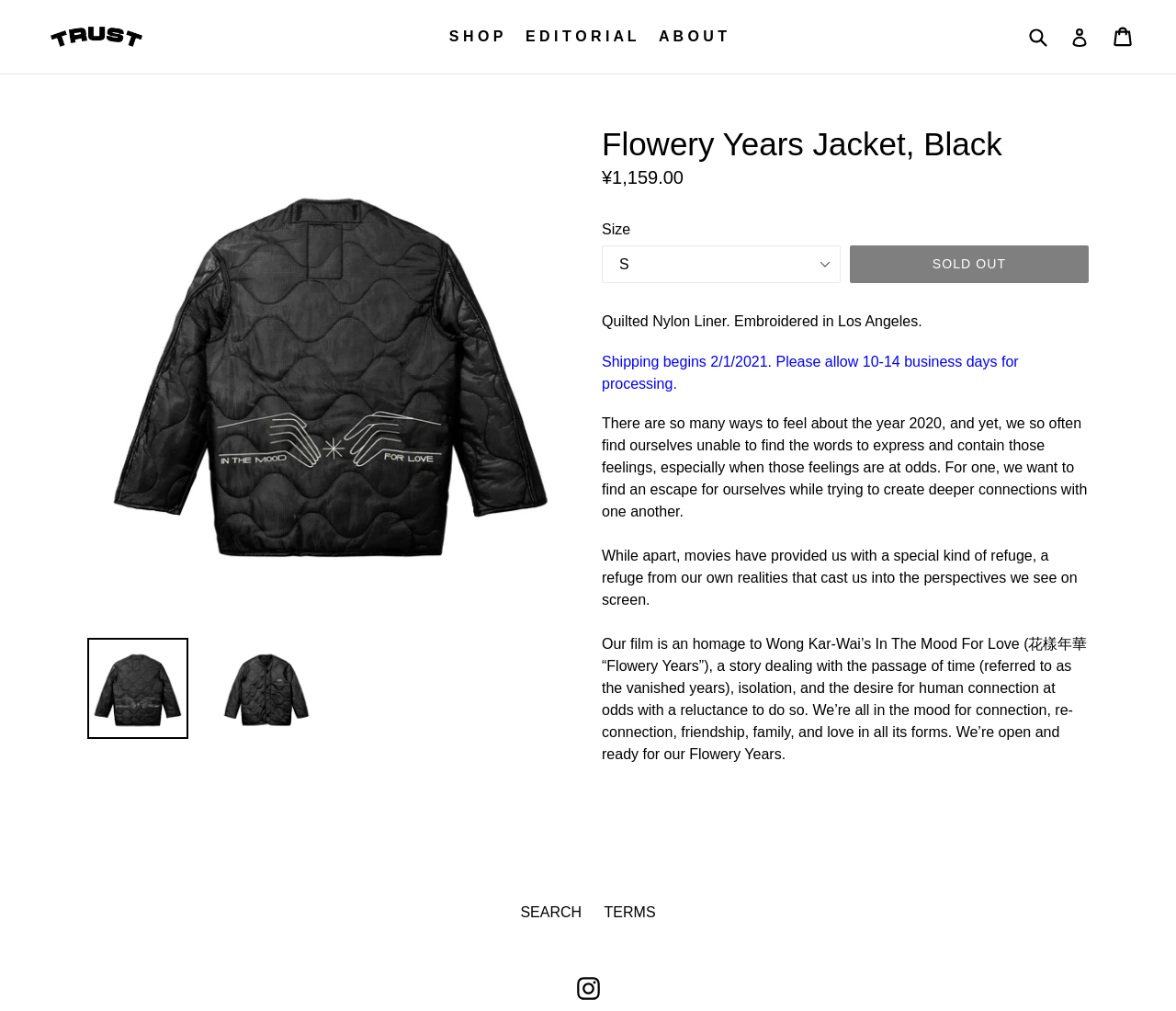Pinpoint the bounding box coordinates of the element to be clicked to execute the instruction: "Select a size".

[0.512, 0.243, 0.715, 0.28]